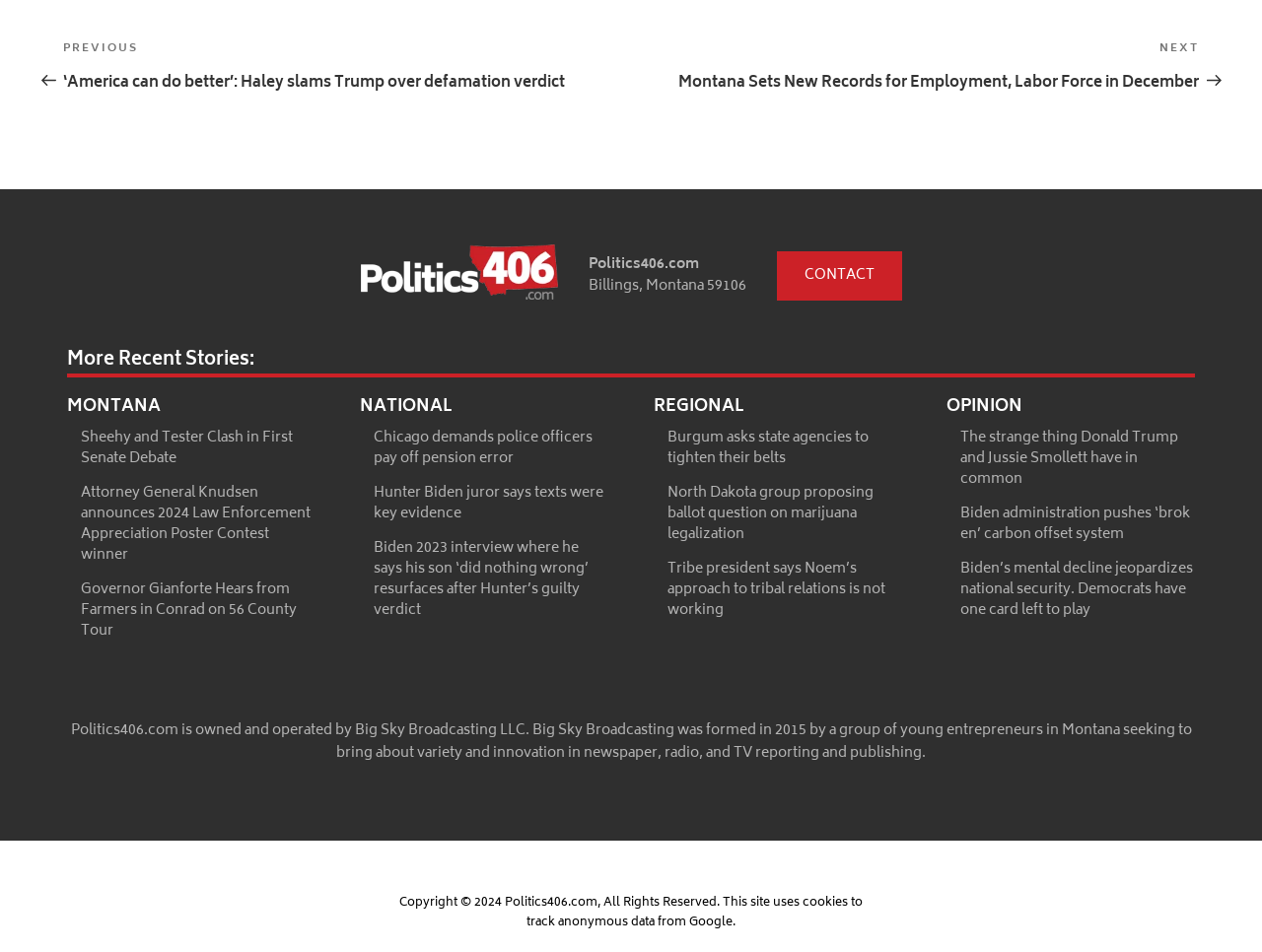Please examine the image and provide a detailed answer to the question: What is the location of the website's owner?

I found the answer by looking at the static text 'Billings, Montana 59106' which is located below the website's logo, suggesting that it is the location of the website's owner.